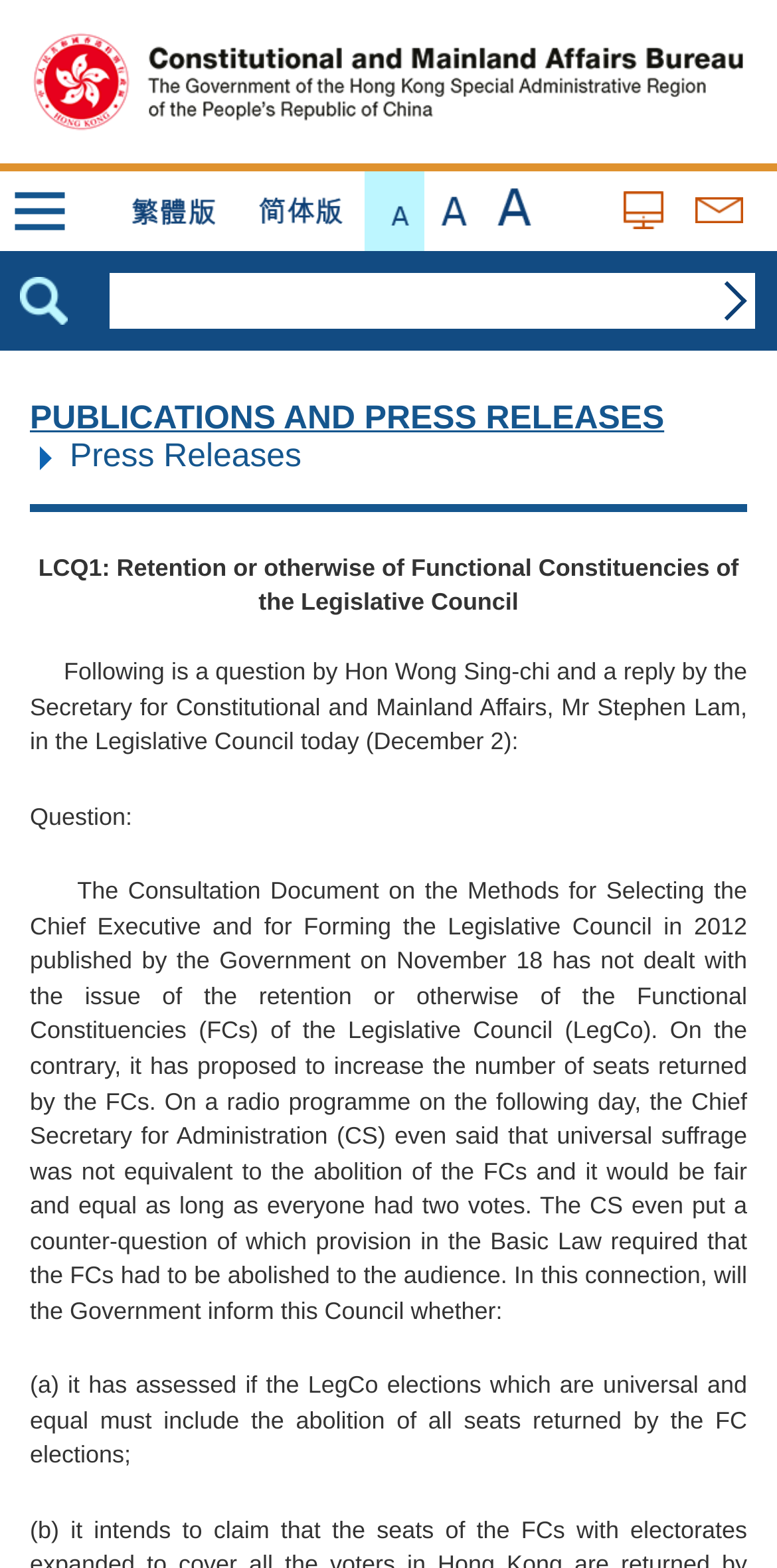Show the bounding box coordinates for the element that needs to be clicked to execute the following instruction: "Switch to traditional Chinese". Provide the coordinates in the form of four float numbers between 0 and 1, i.e., [left, top, right, bottom].

[0.17, 0.109, 0.278, 0.16]